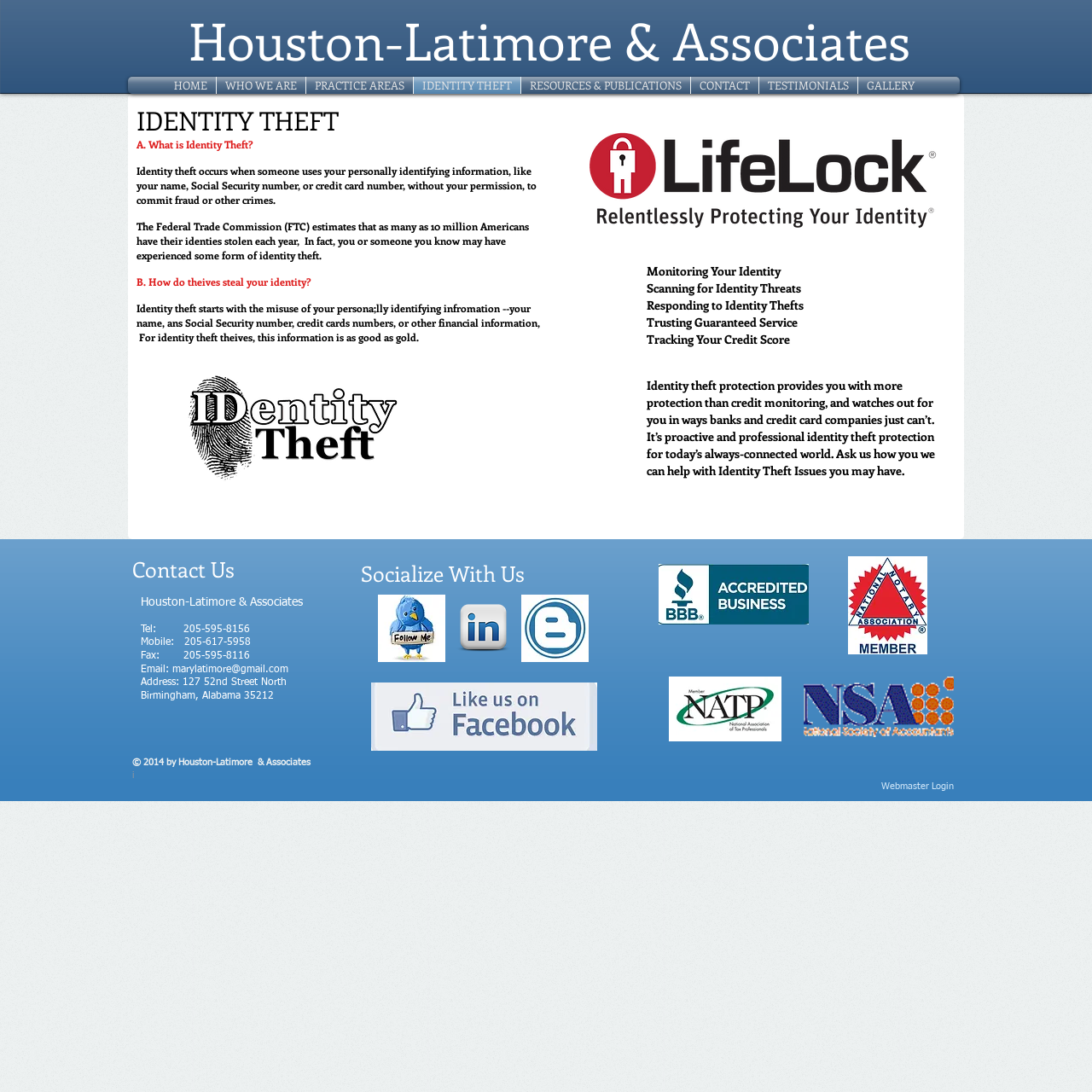Give a short answer to this question using one word or a phrase:
What is the name of the image file displayed on the webpage?

LifeLock-2.PNG